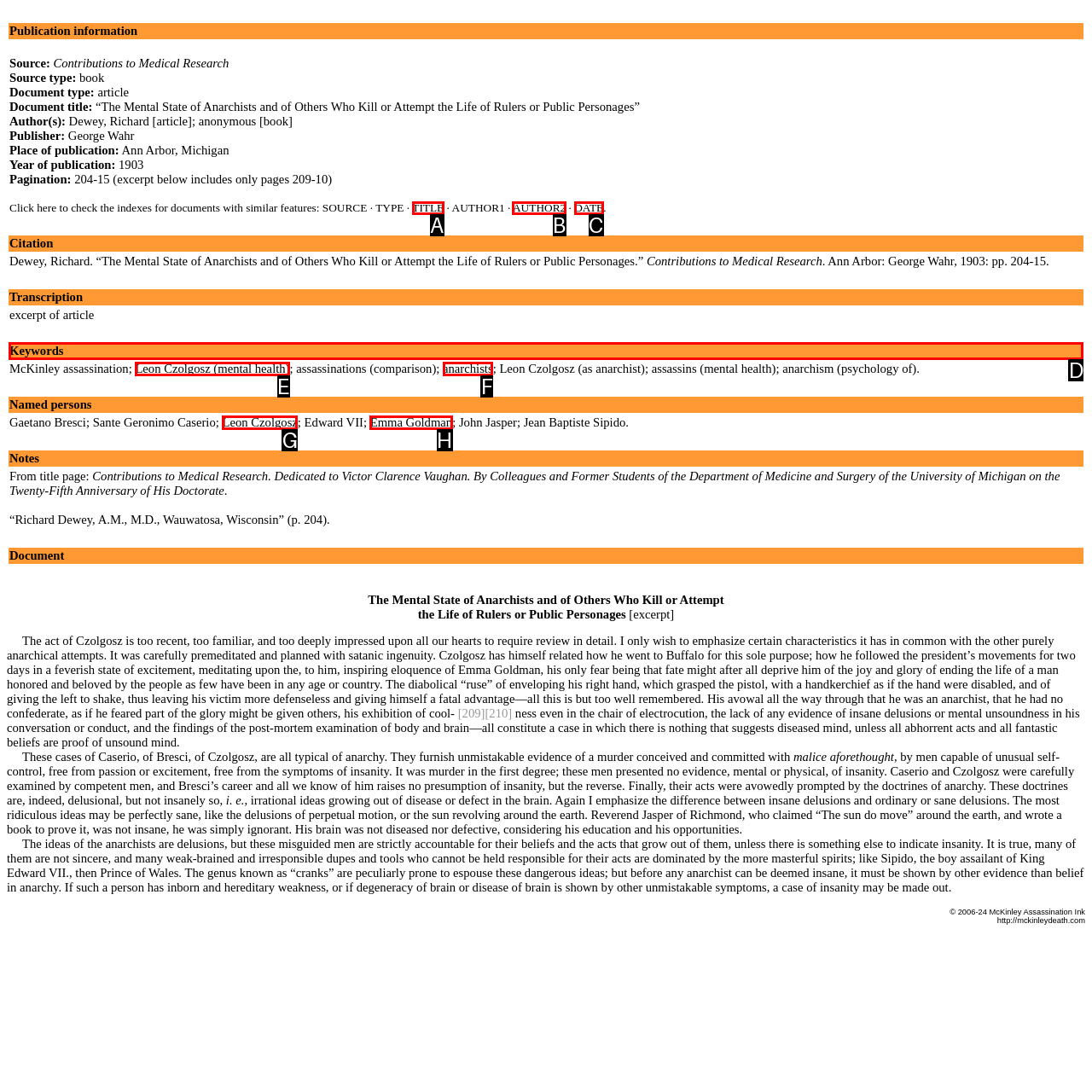Select the letter associated with the UI element you need to click to perform the following action: Explore the 'Keywords'
Reply with the correct letter from the options provided.

D